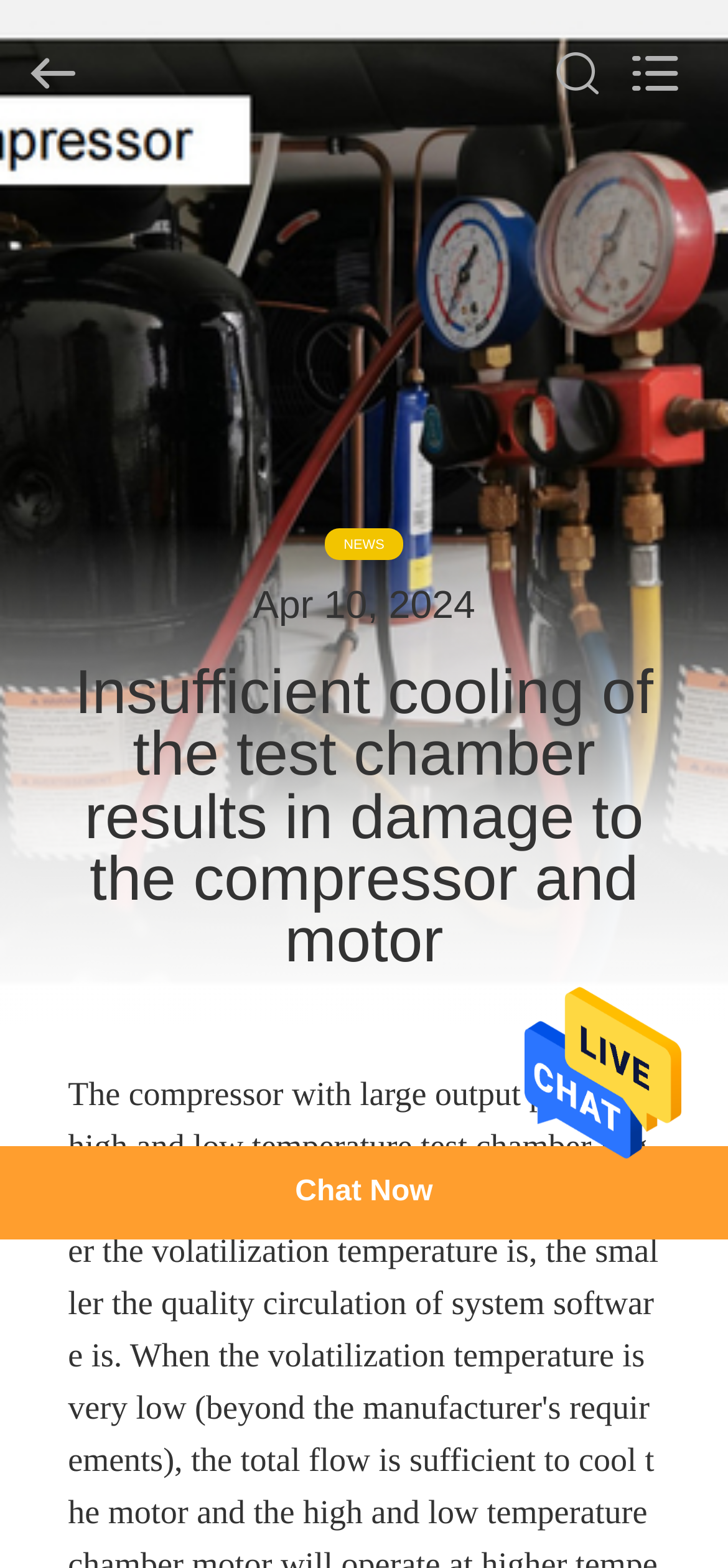How many navigation links are there?
Based on the screenshot, provide a one-word or short-phrase response.

7